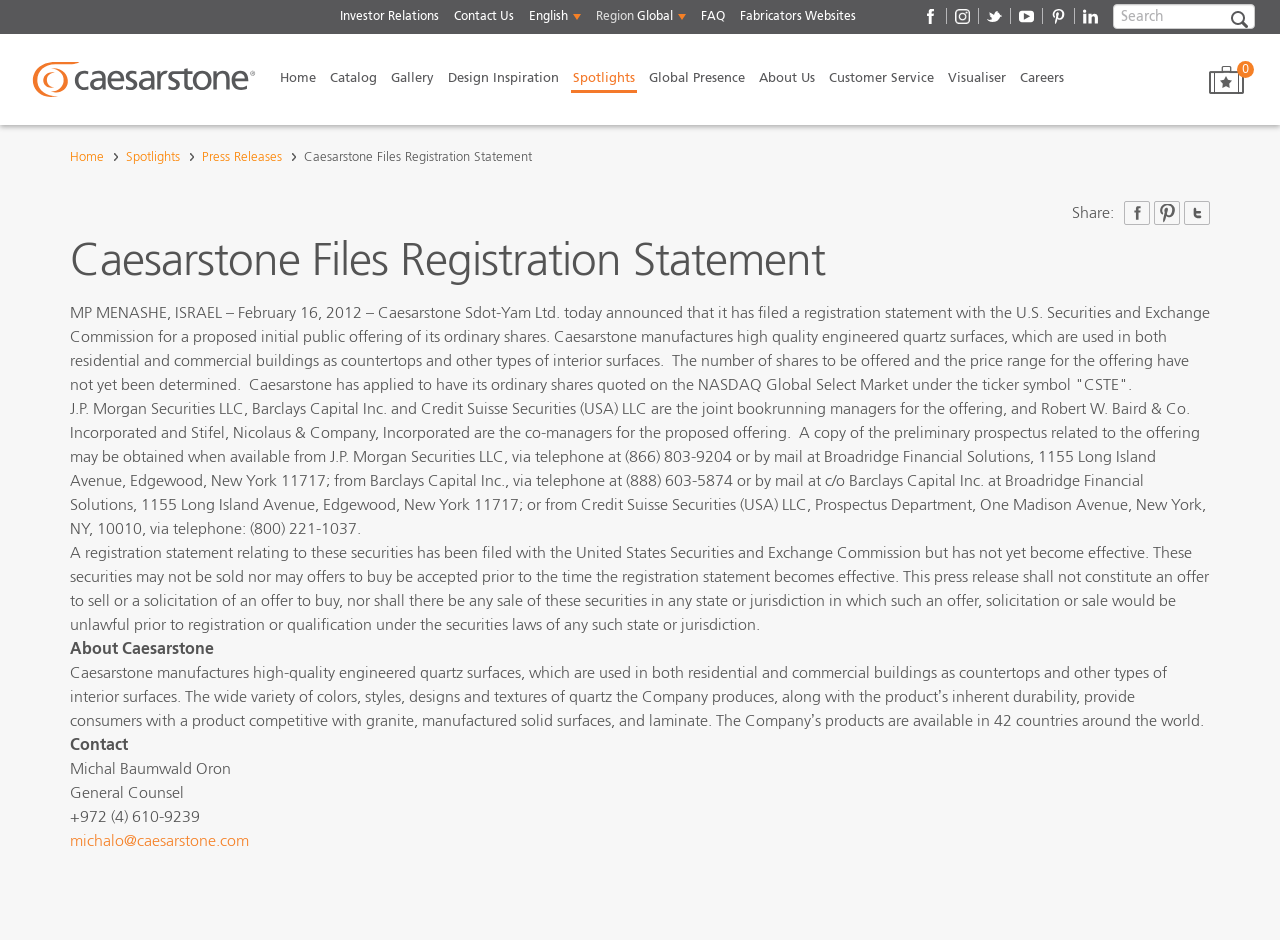Please locate the bounding box coordinates of the element that needs to be clicked to achieve the following instruction: "Contact Michal Baumwald Oron". The coordinates should be four float numbers between 0 and 1, i.e., [left, top, right, bottom].

[0.055, 0.884, 0.195, 0.904]